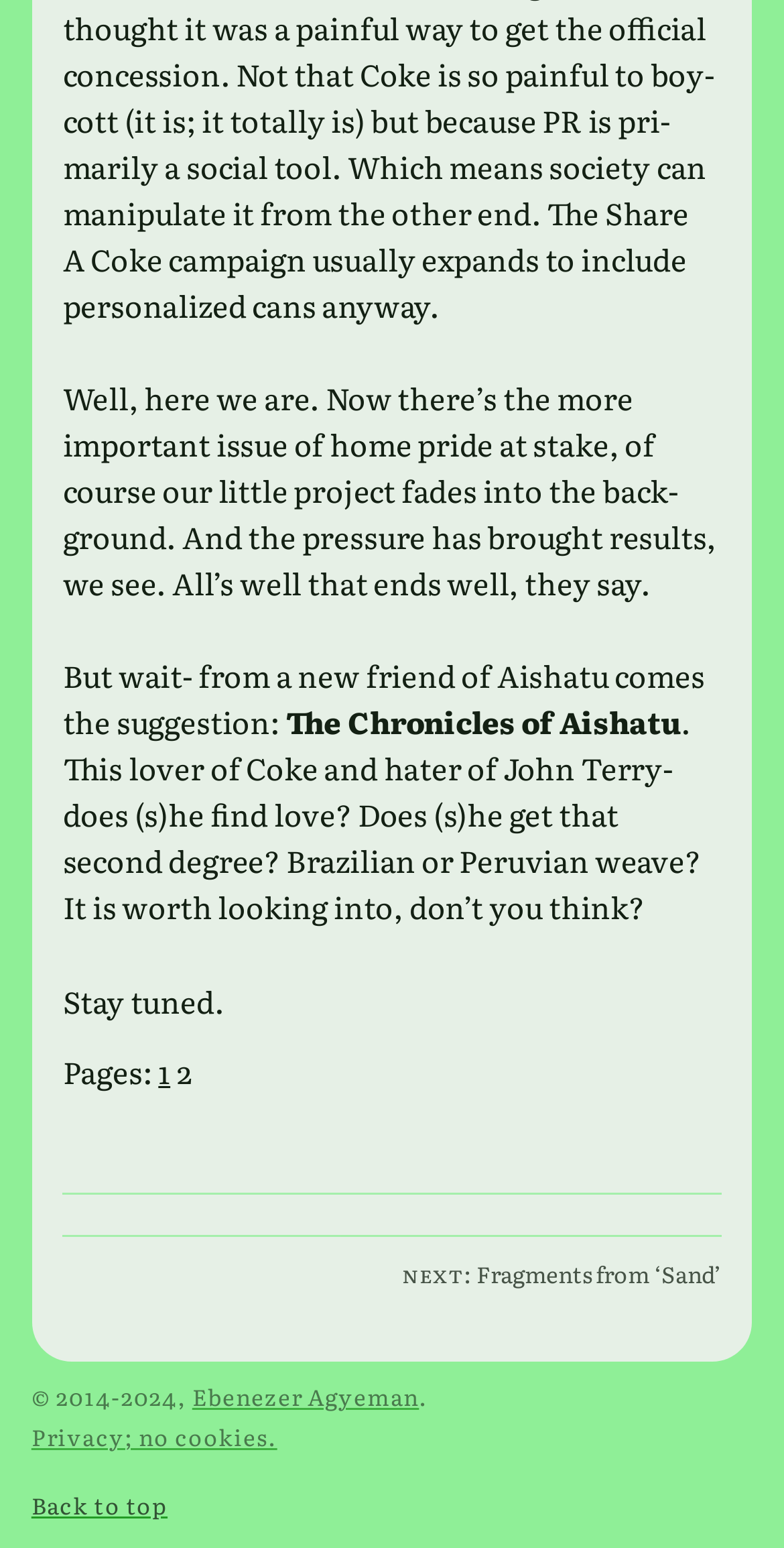What is the next page?
Give a thorough and detailed response to the question.

The next page can be found in the link element with the text 'Next: Fragments from ‘Sand’’ at coordinates [0.513, 0.812, 0.92, 0.833].